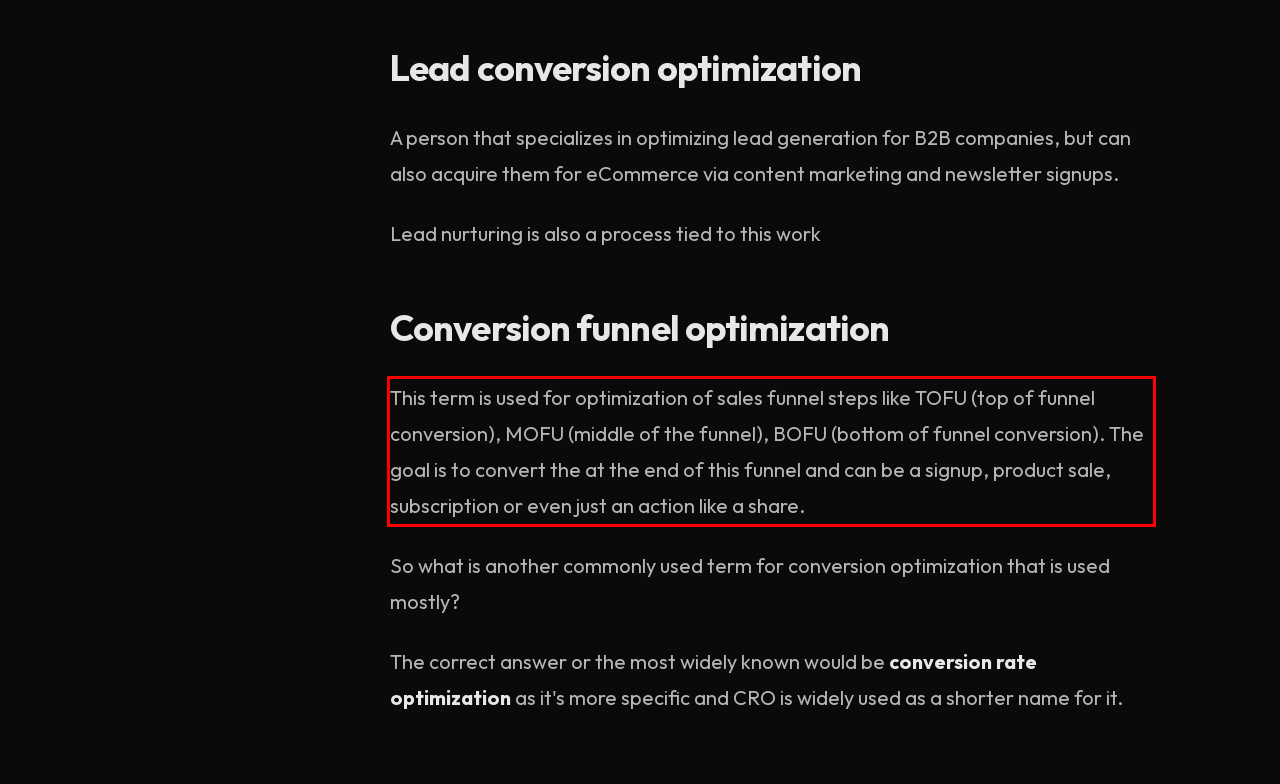You have a screenshot of a webpage with a red bounding box. Identify and extract the text content located inside the red bounding box.

This term is used for optimization of sales funnel steps like TOFU (top of funnel conversion), MOFU (middle of the funnel), BOFU (bottom of funnel conversion). The goal is to convert the at the end of this funnel and can be a signup, product sale, subscription or even just an action like a share.